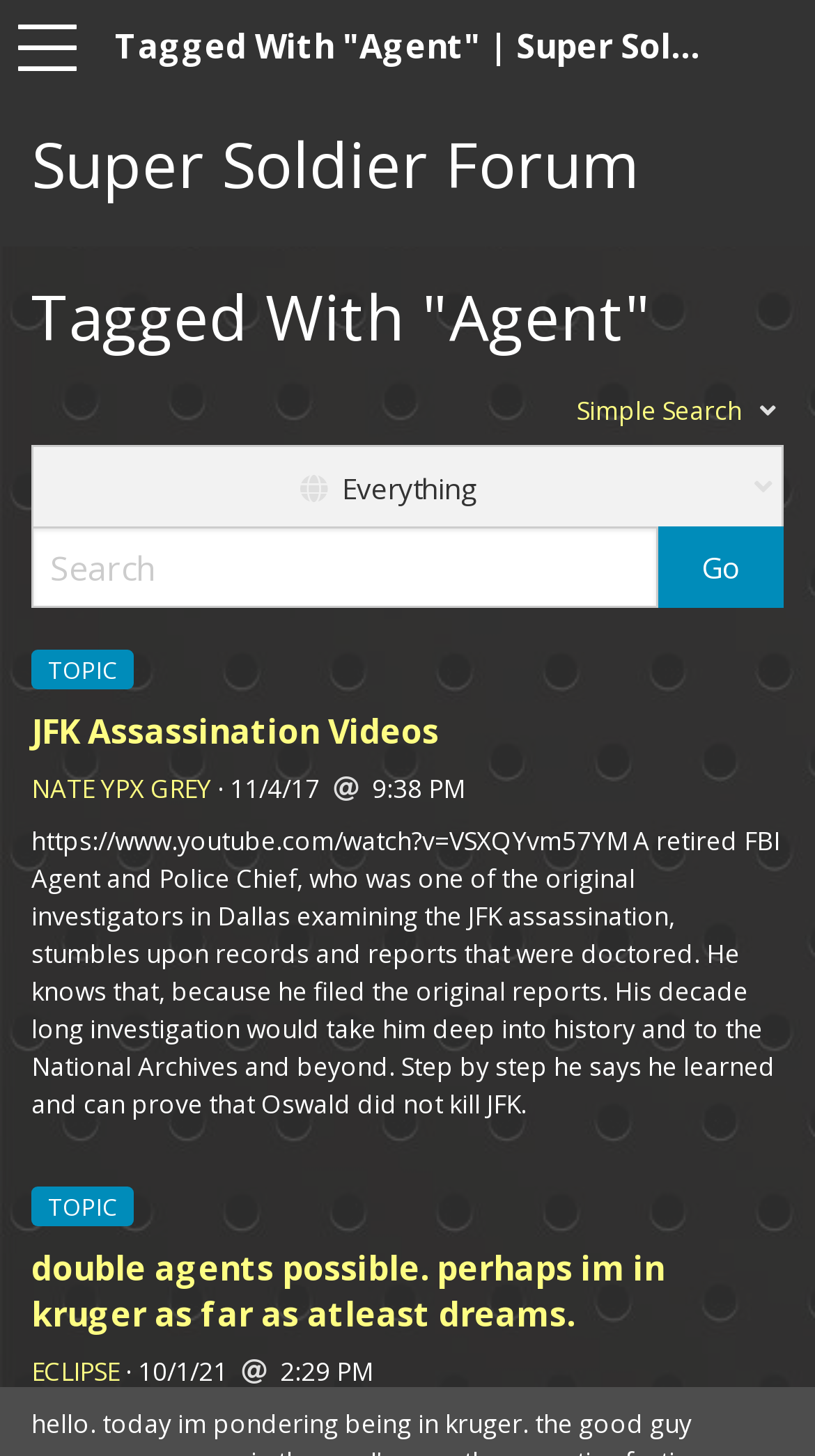Locate the bounding box coordinates of the element that should be clicked to execute the following instruction: "Click on 'More Options'".

[0.0, 0.0, 0.115, 0.065]